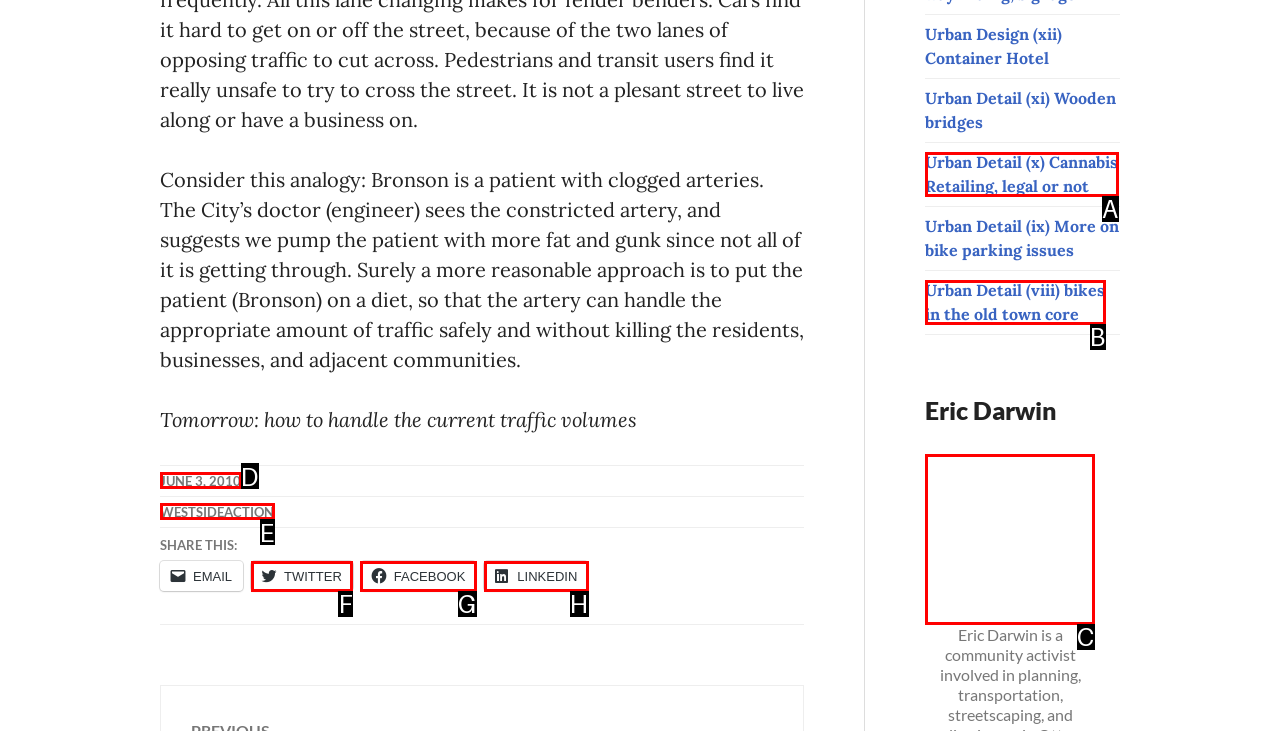Identify the letter of the UI element I need to click to carry out the following instruction: View Eric Darwin's profile

C